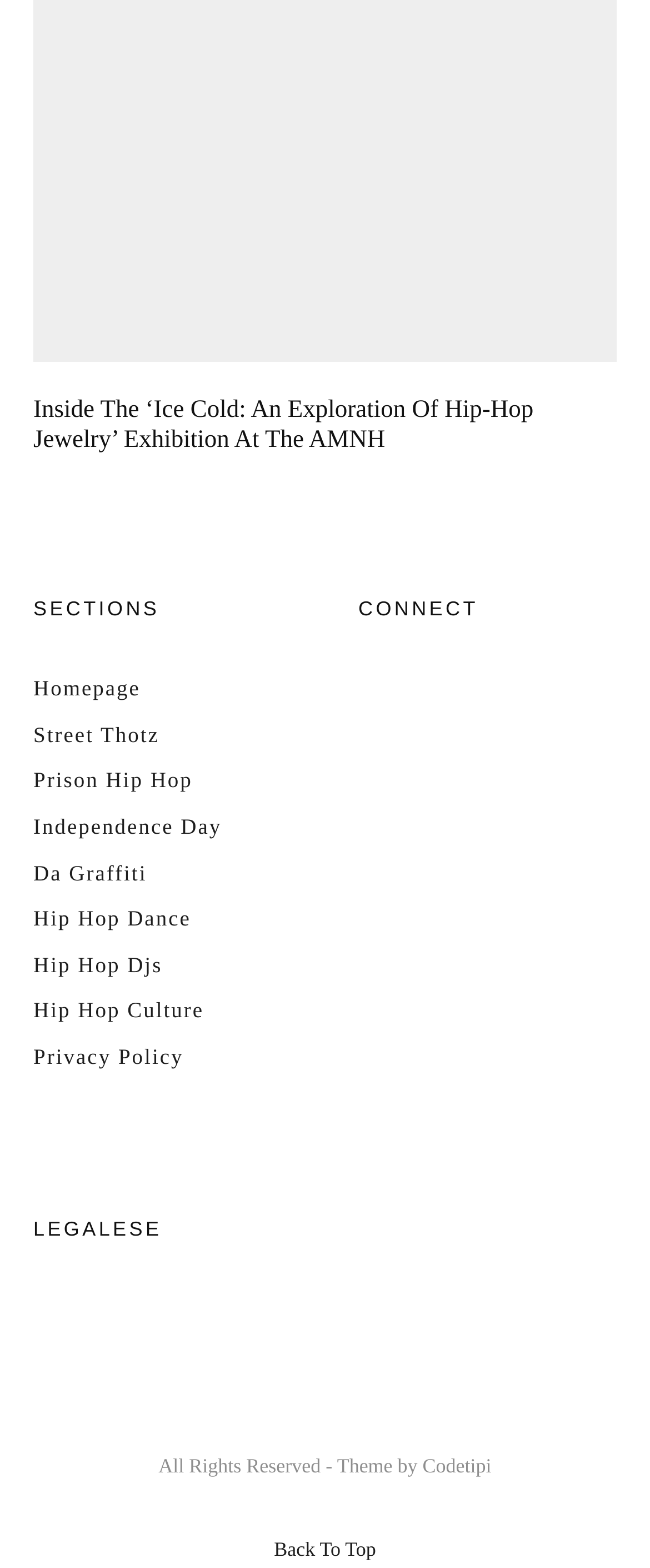Provide the bounding box coordinates of the section that needs to be clicked to accomplish the following instruction: "go to the homepage."

[0.051, 0.431, 0.216, 0.447]